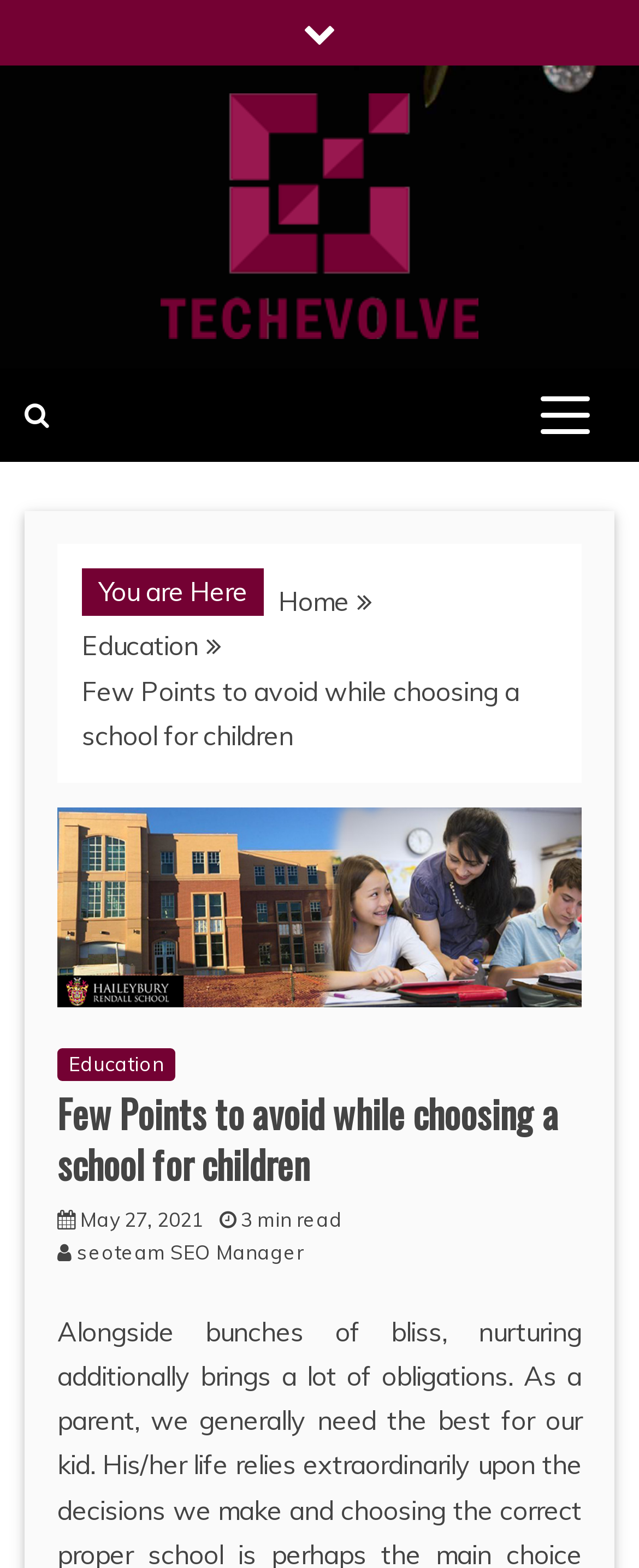What is the name of the website?
Provide a comprehensive and detailed answer to the question.

I determined the website name by looking at the link 'Techevolve Blogging | Find Latest News From Worldwide Business' at the top of the page, which is a common pattern for displaying website names.